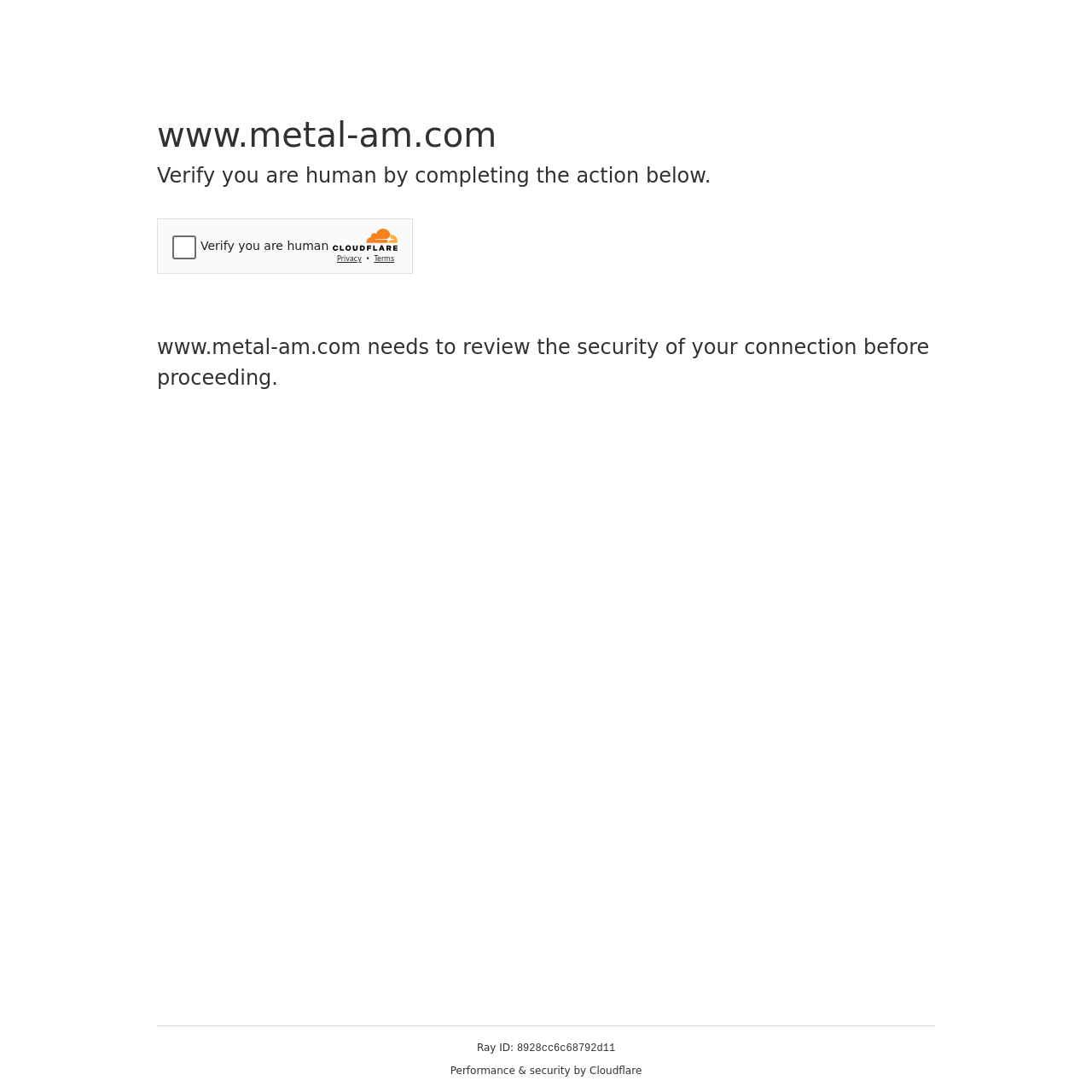What company is providing performance and security services?
Refer to the image and provide a concise answer in one word or phrase.

Cloudflare